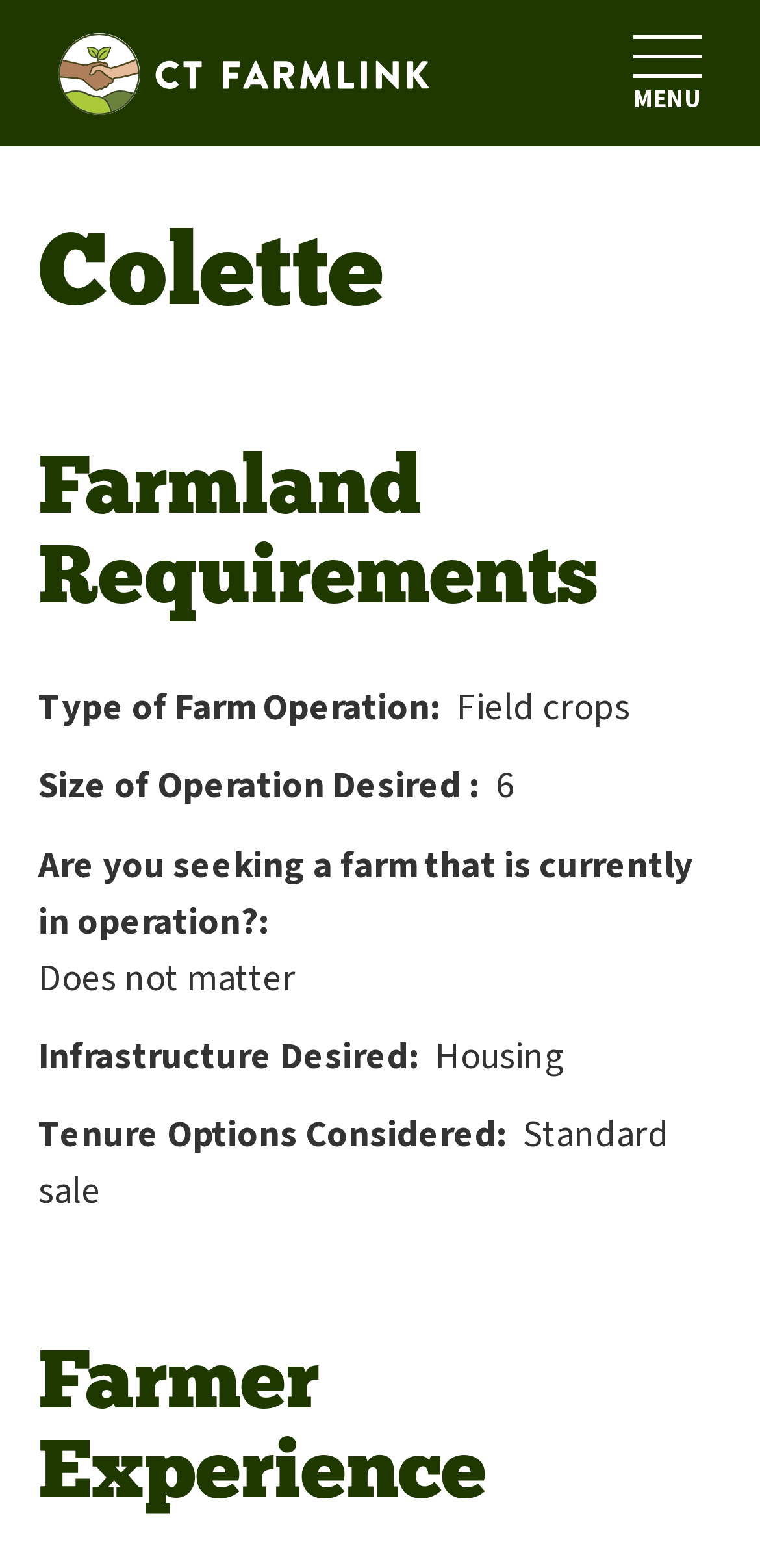What type of farm operation is mentioned?
Based on the visual details in the image, please answer the question thoroughly.

I found this answer by looking at the 'Type of Farm Operation' section, where 'Field crops' is listed as an option.